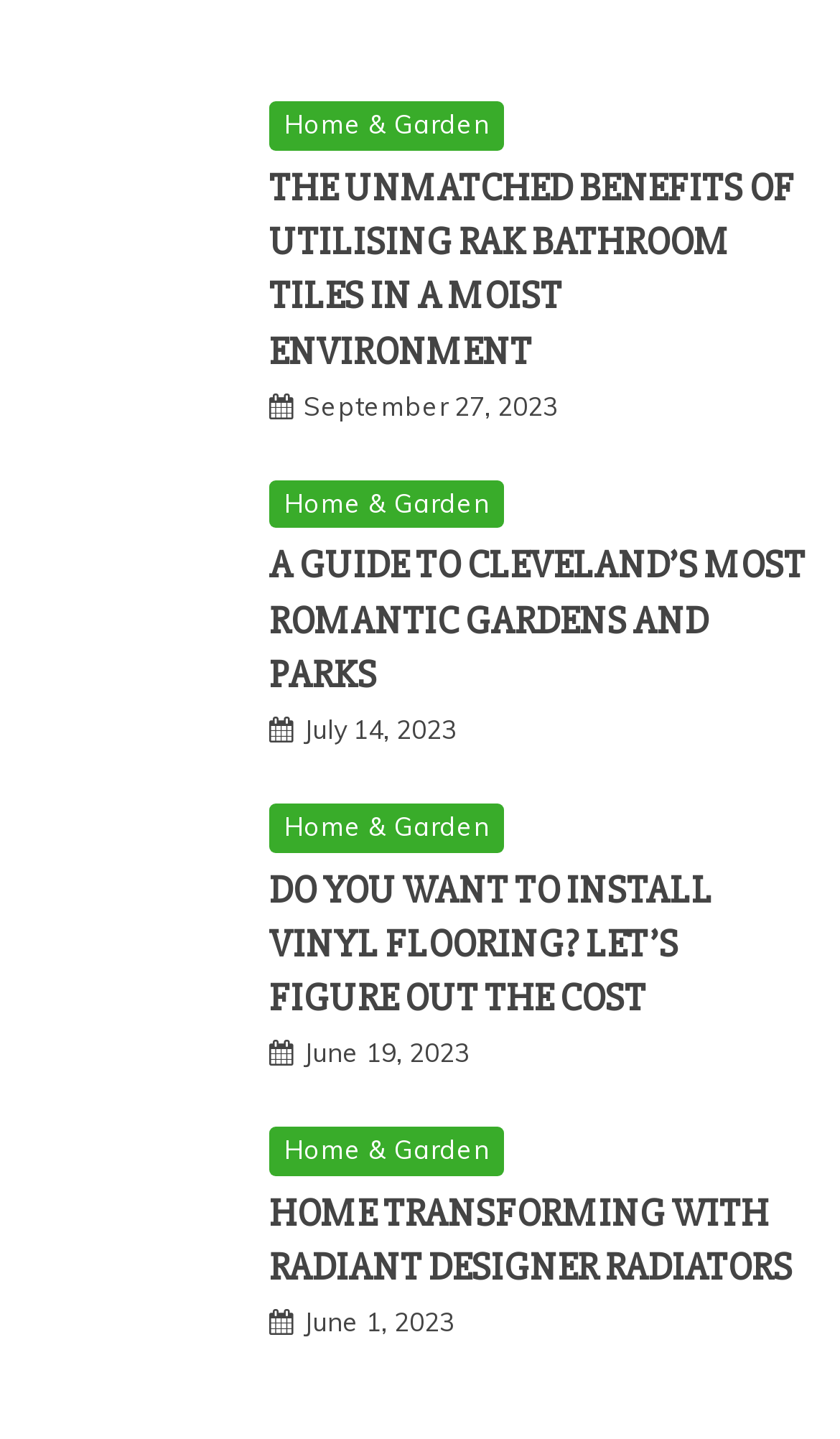For the following element description, predict the bounding box coordinates in the format (top-left x, top-left y, bottom-right x, bottom-right y). All values should be floating point numbers between 0 and 1. Description: Home & Garden

[0.321, 0.071, 0.6, 0.105]